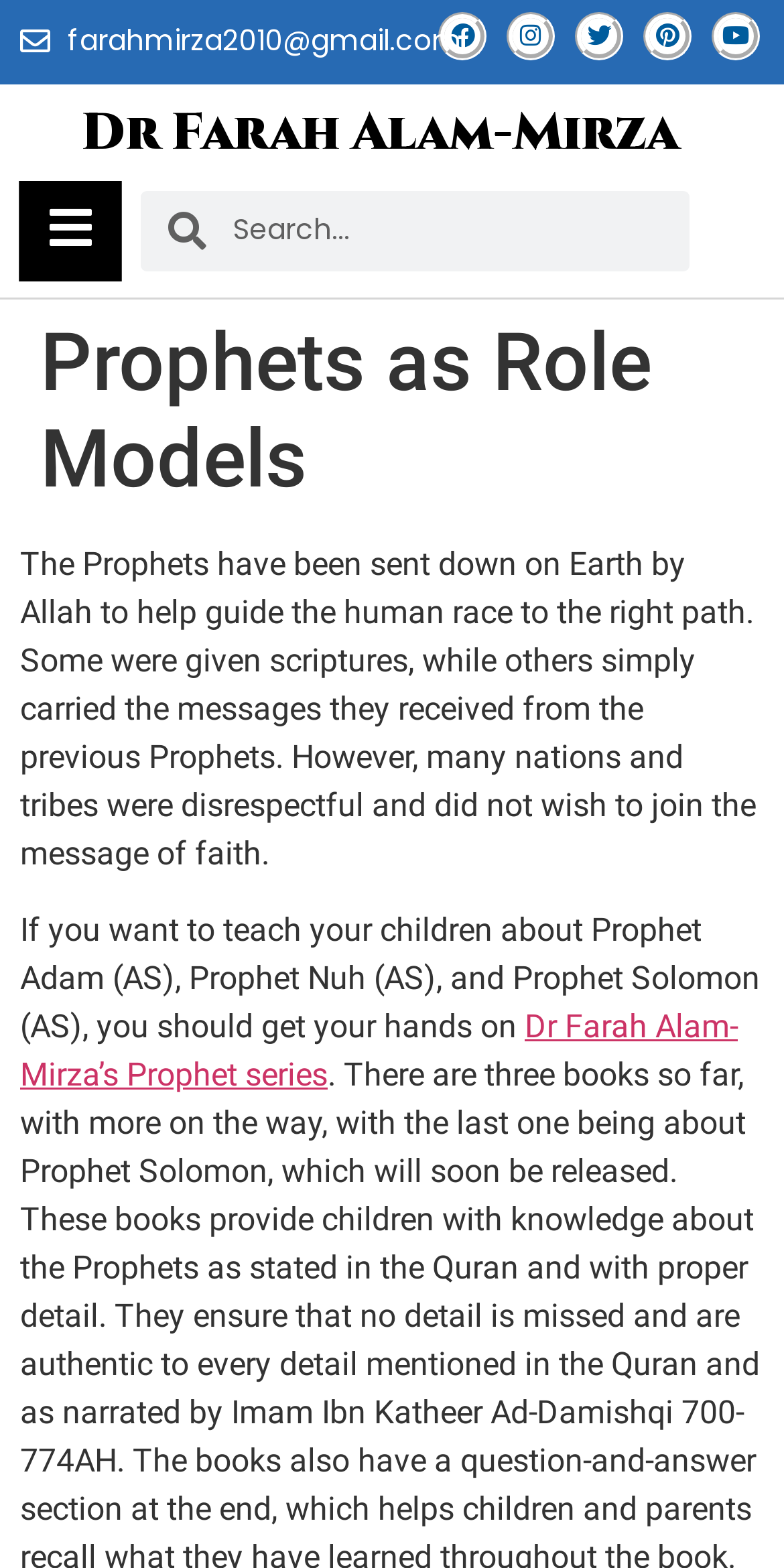Please find the bounding box coordinates for the clickable element needed to perform this instruction: "Search for something".

[0.18, 0.121, 0.88, 0.173]